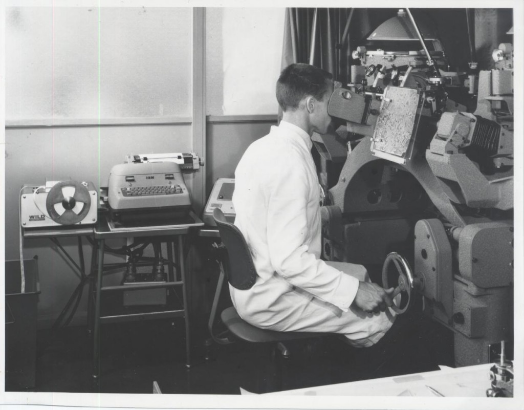What is on the table to the left?
Please provide a comprehensive answer to the question based on the webpage screenshot.

The caption describes the background of the image, mentioning that to the left, there is a typewriter, which suggests a time period likely before the digital age, and provides context to the era in which the image was taken.